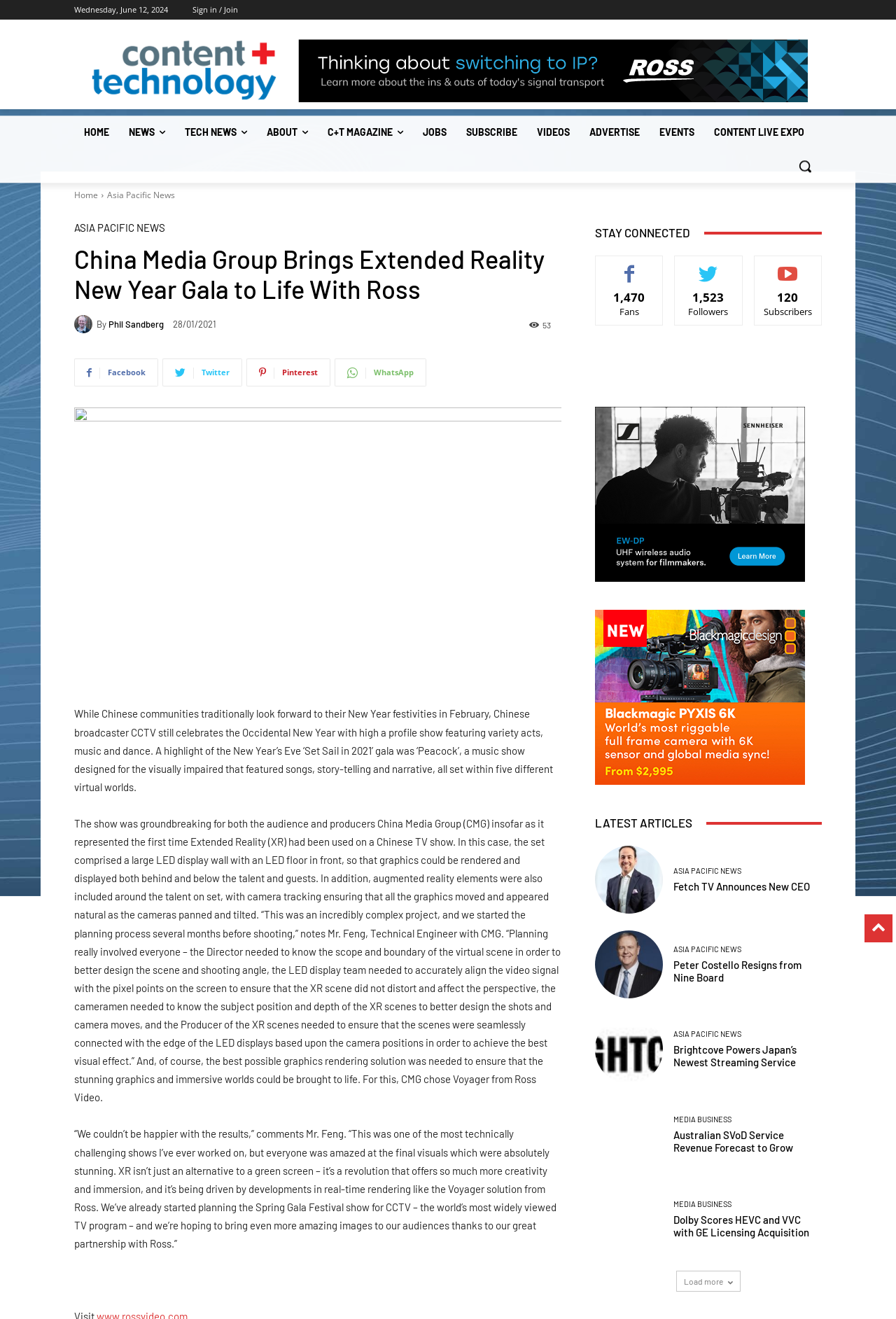What is the company that produced the XR scenes?
Look at the image and respond with a single word or a short phrase.

Ross Video